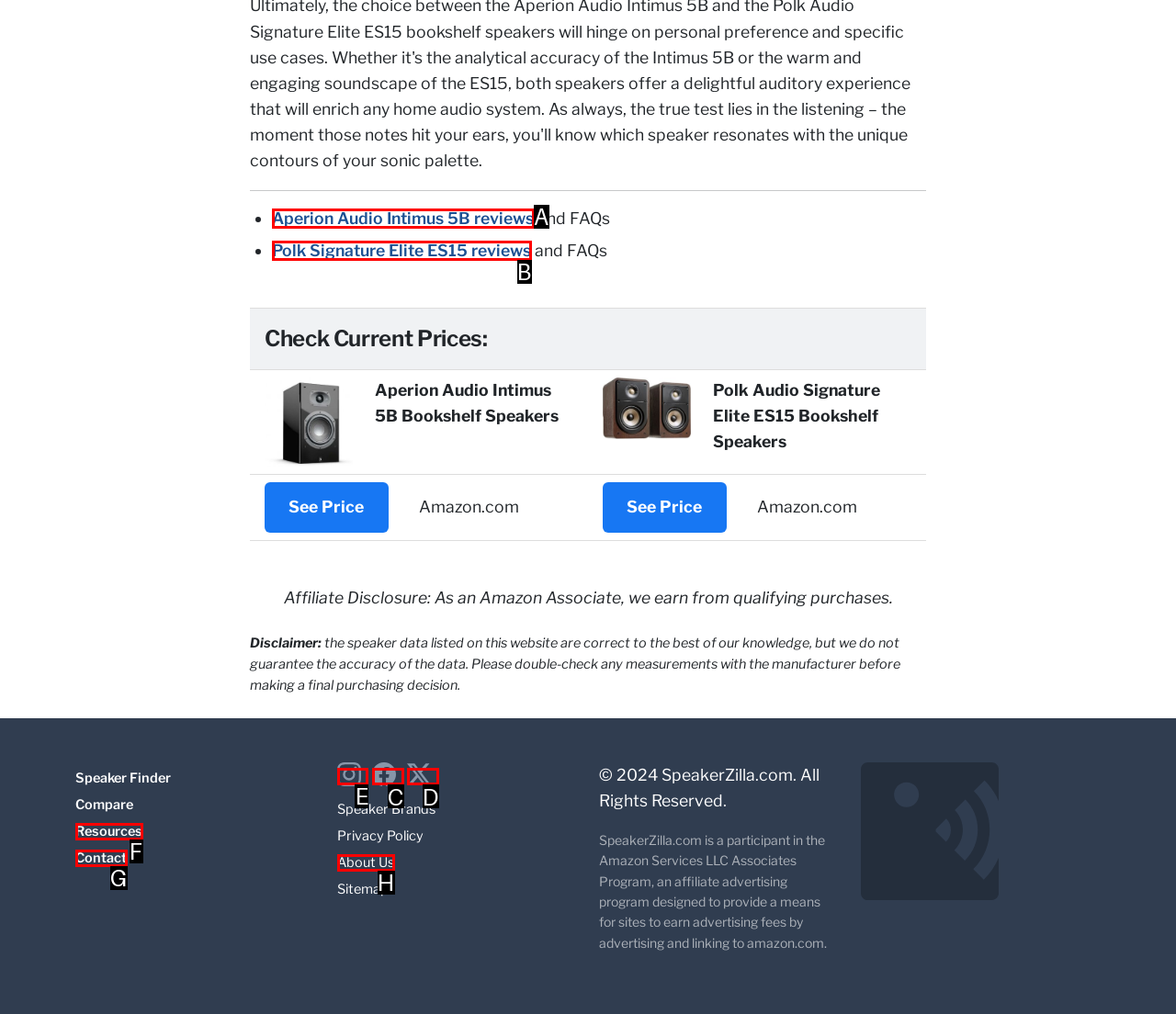Please identify the correct UI element to click for the task: Follow SpeakerZilla on Instagram Respond with the letter of the appropriate option.

E